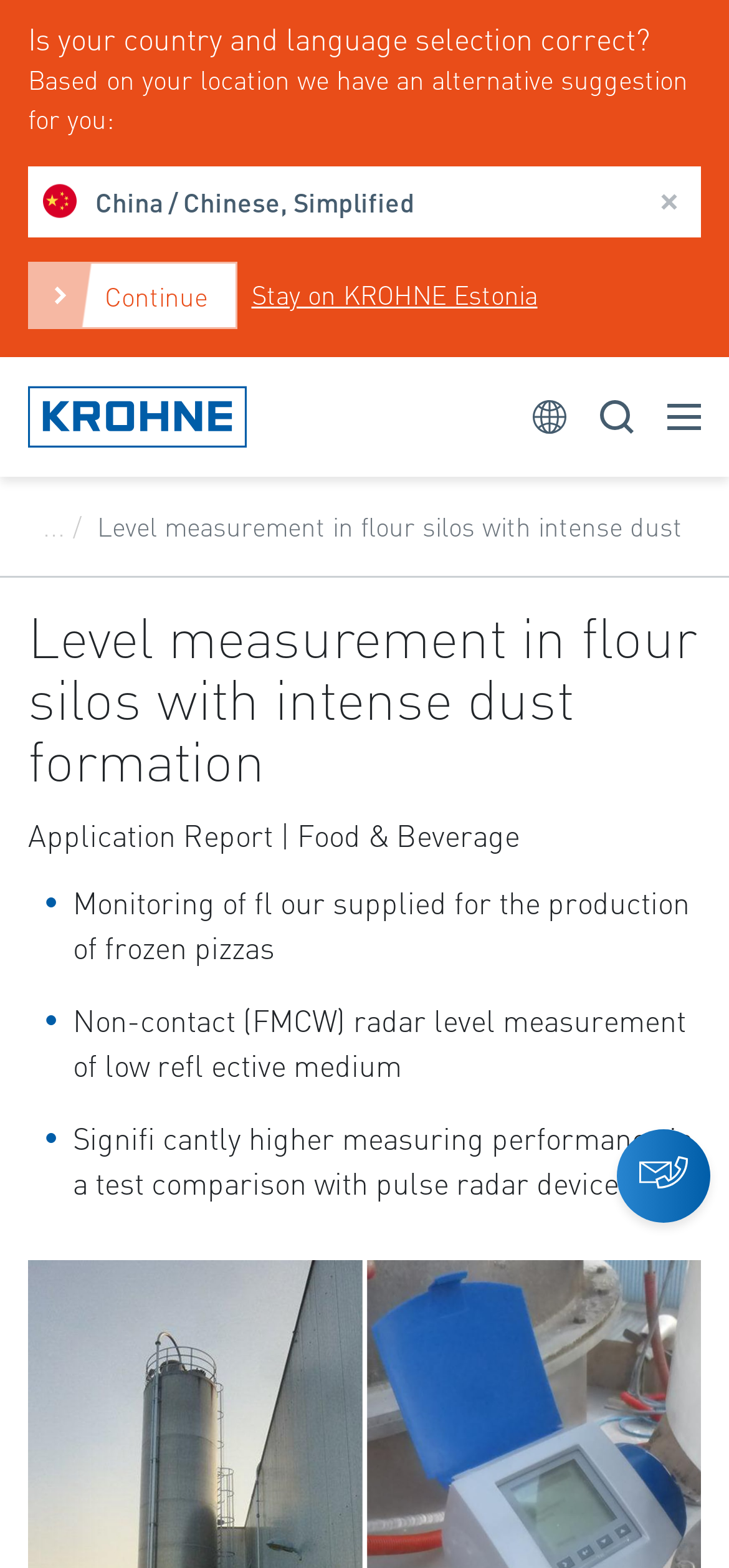Look at the image and give a detailed response to the following question: What type of radar level measurement is used?

The webpage mentions 'Non-contact (FMCW) radar level measurement of low reflective medium' which indicates that the type of radar level measurement used is non-contact FMCW radar.